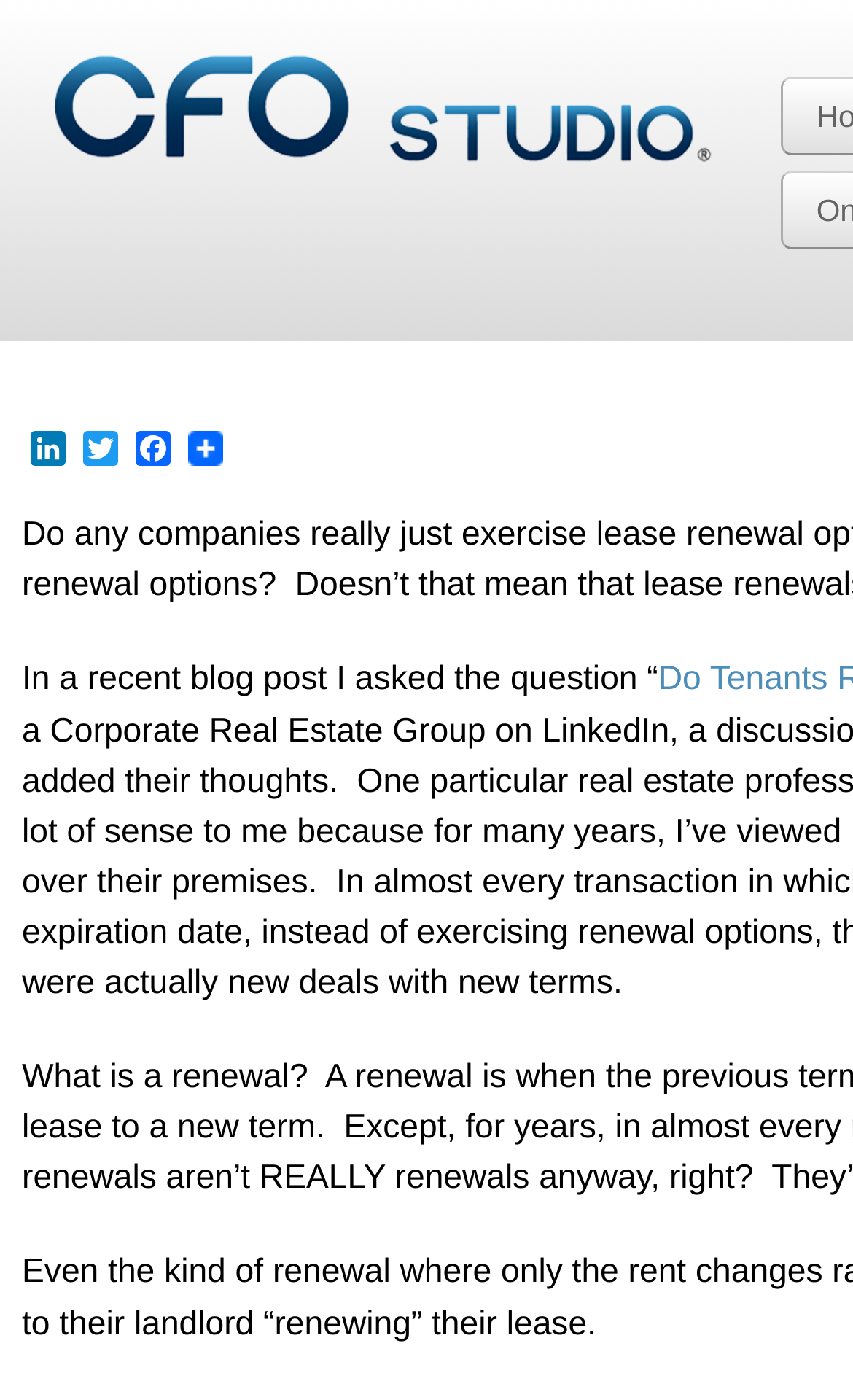What is the topic of the recent blog post?
Using the image as a reference, deliver a detailed and thorough answer to the question.

I found a StaticText element that starts with 'In a recent blog post I asked the question “...'. The text is likely describing the topic of the recent blog post, which is about lease renewal.